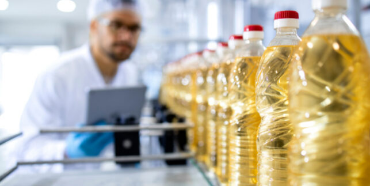Please respond to the question with a concise word or phrase:
What is the professional using to record observations?

tablet or clipboard